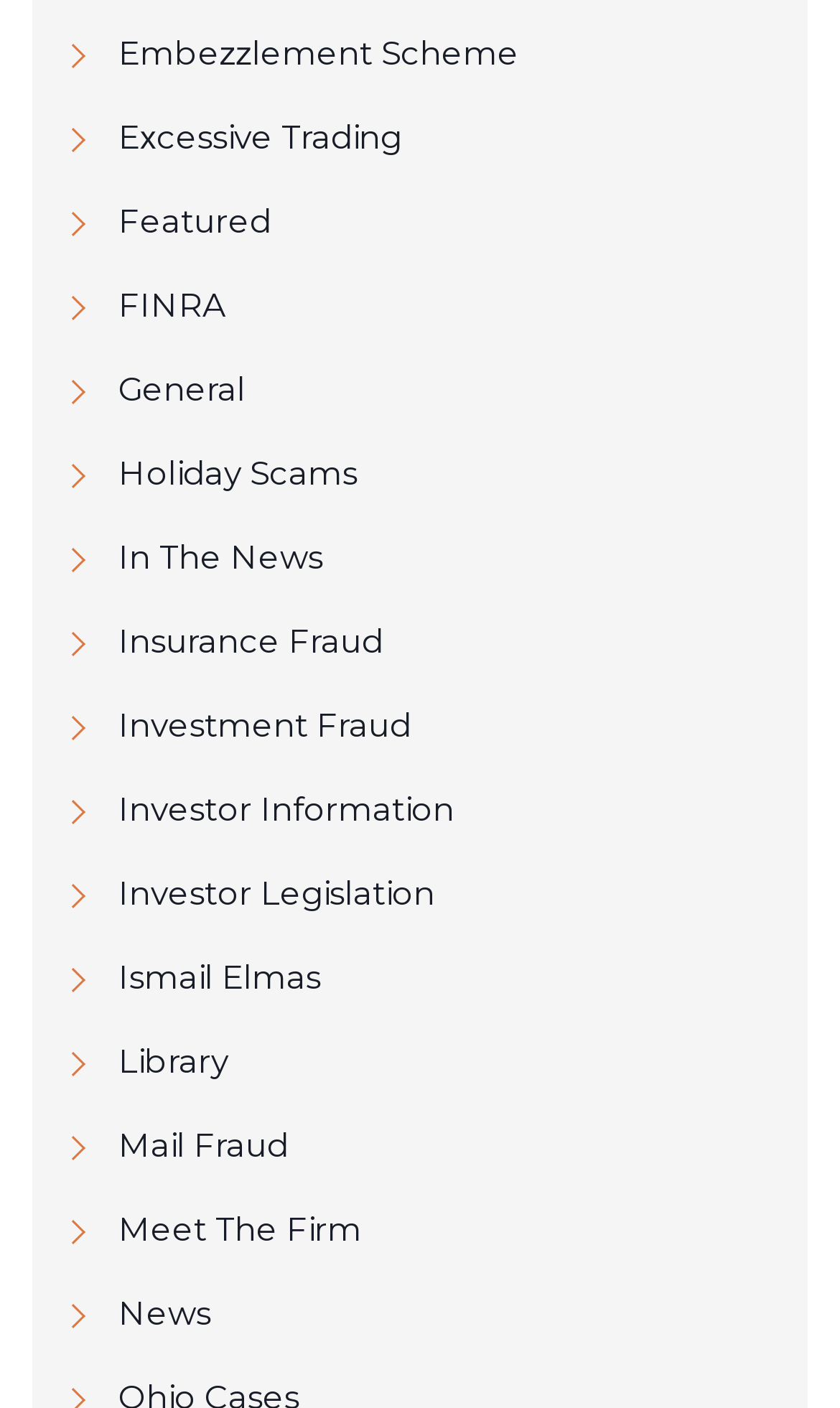Kindly provide the bounding box coordinates of the section you need to click on to fulfill the given instruction: "Check out the News".

[0.077, 0.915, 0.923, 0.952]